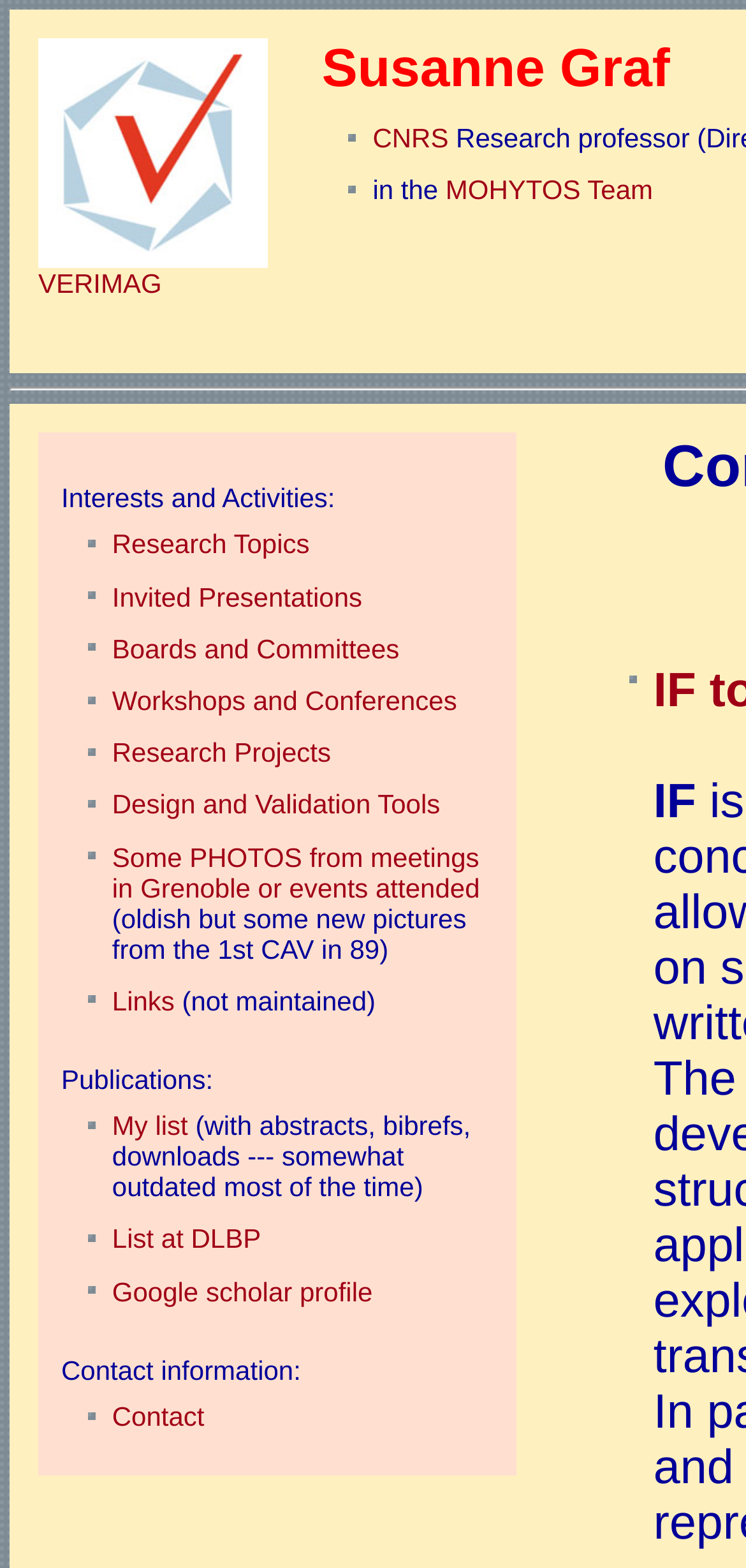Please identify the bounding box coordinates of the element's region that needs to be clicked to fulfill the following instruction: "learn about MOHYTOS Team". The bounding box coordinates should consist of four float numbers between 0 and 1, i.e., [left, top, right, bottom].

[0.597, 0.111, 0.875, 0.131]